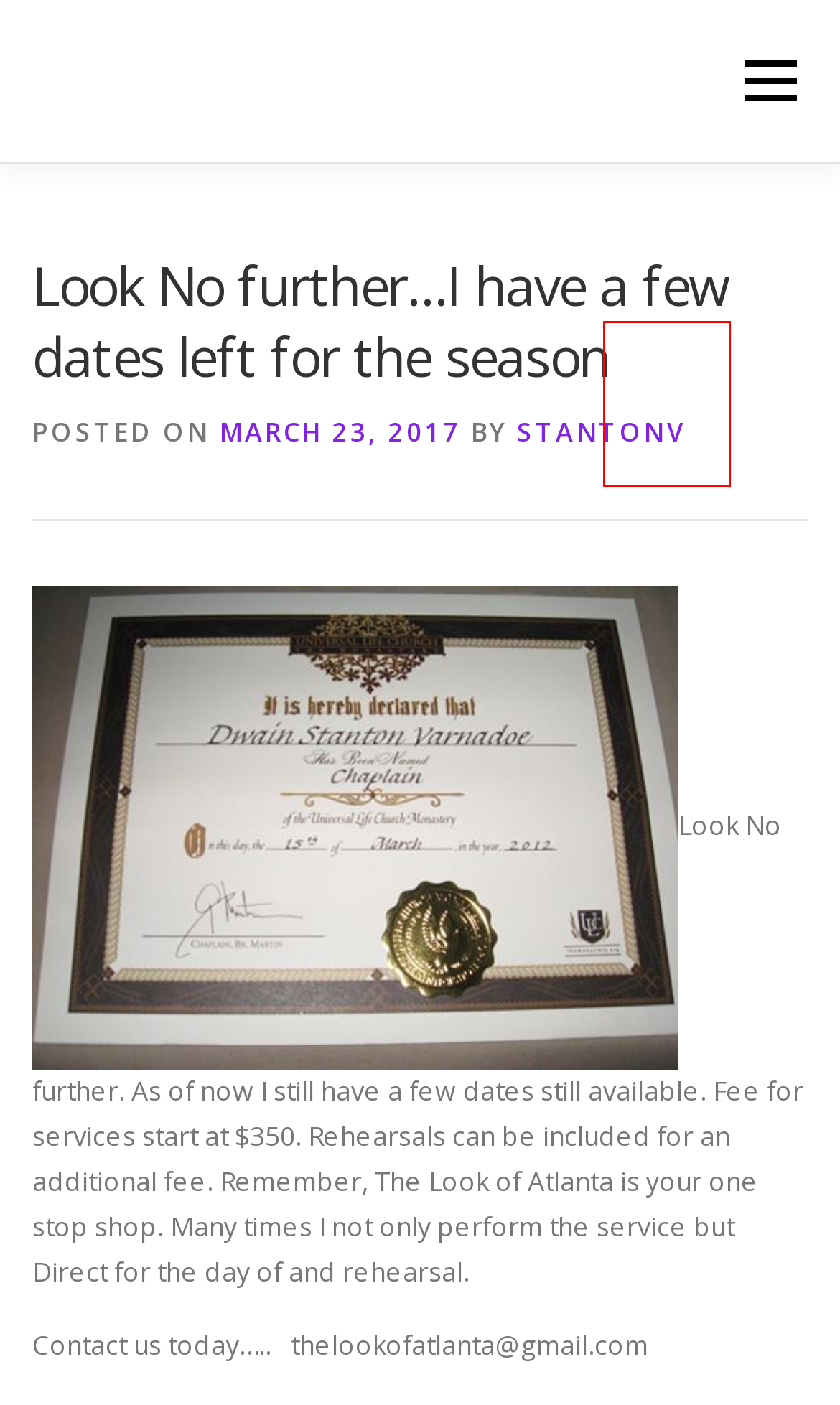You are given a screenshot of a webpage with a red rectangle bounding box around an element. Choose the best webpage description that matches the page after clicking the element in the bounding box. Here are the candidates:
A. Design – The Look of Atlanta
B. Holidays – The Look of Atlanta
C. Links – The Look of Atlanta
D. Uncategorized – The Look of Atlanta
E. Log In ‹ The Look of Atlanta — WordPress
F. April 22nd …Now up to 50% off. – The Look of Atlanta
G. References and Testimonials – The Look of Atlanta
H. Photography by Tina Renee – The Look of Atlanta

C